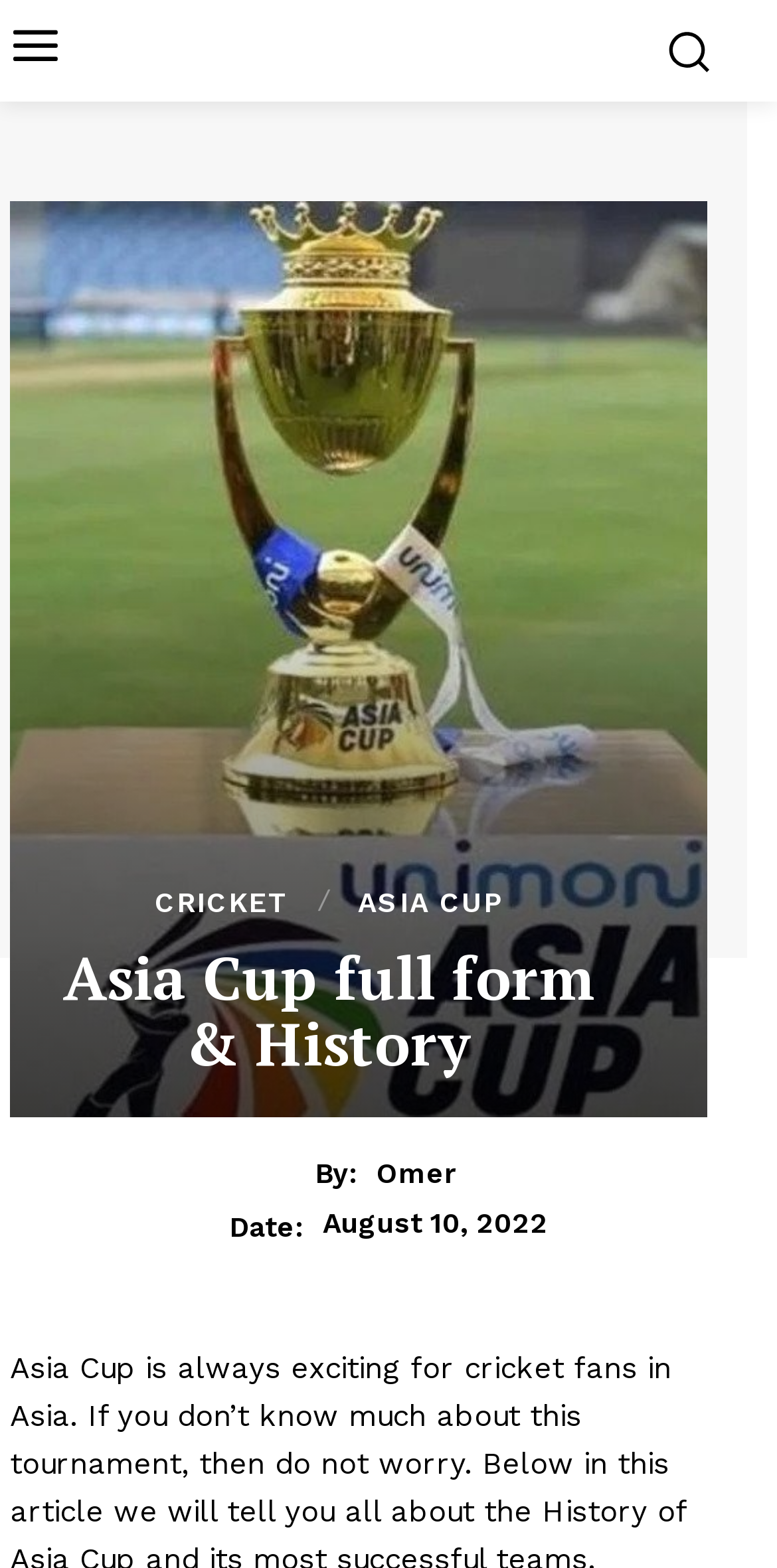Respond with a single word or phrase:
When was this article published?

August 10, 2022